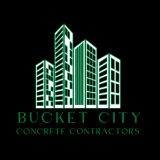Please answer the following question as detailed as possible based on the image: 
What is the company's focus on?

The text 'BUCKET CITY' is boldly positioned above 'CONCRETE CONTRACTORS', showcasing the company's focus on concrete services.